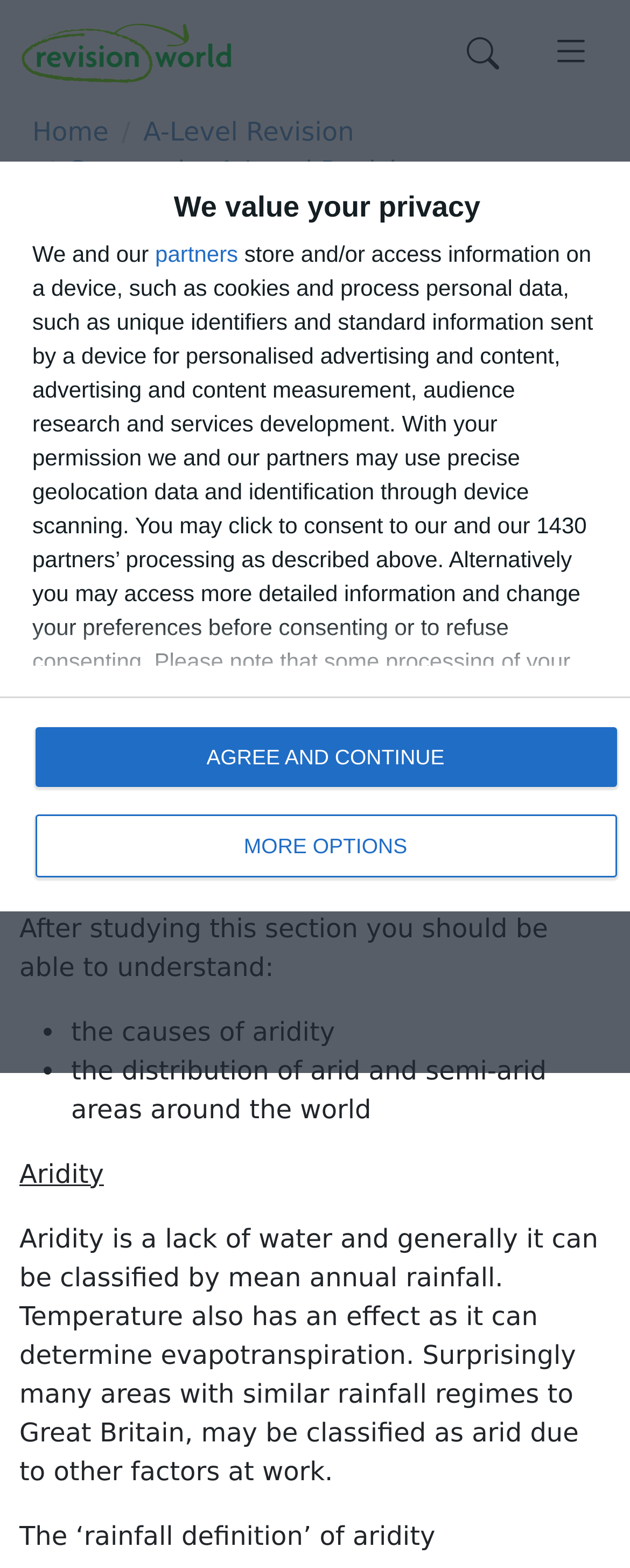Identify the bounding box coordinates of the area you need to click to perform the following instruction: "Click the 'Arid and Semi Arid Environments' link".

[0.106, 0.124, 0.786, 0.143]